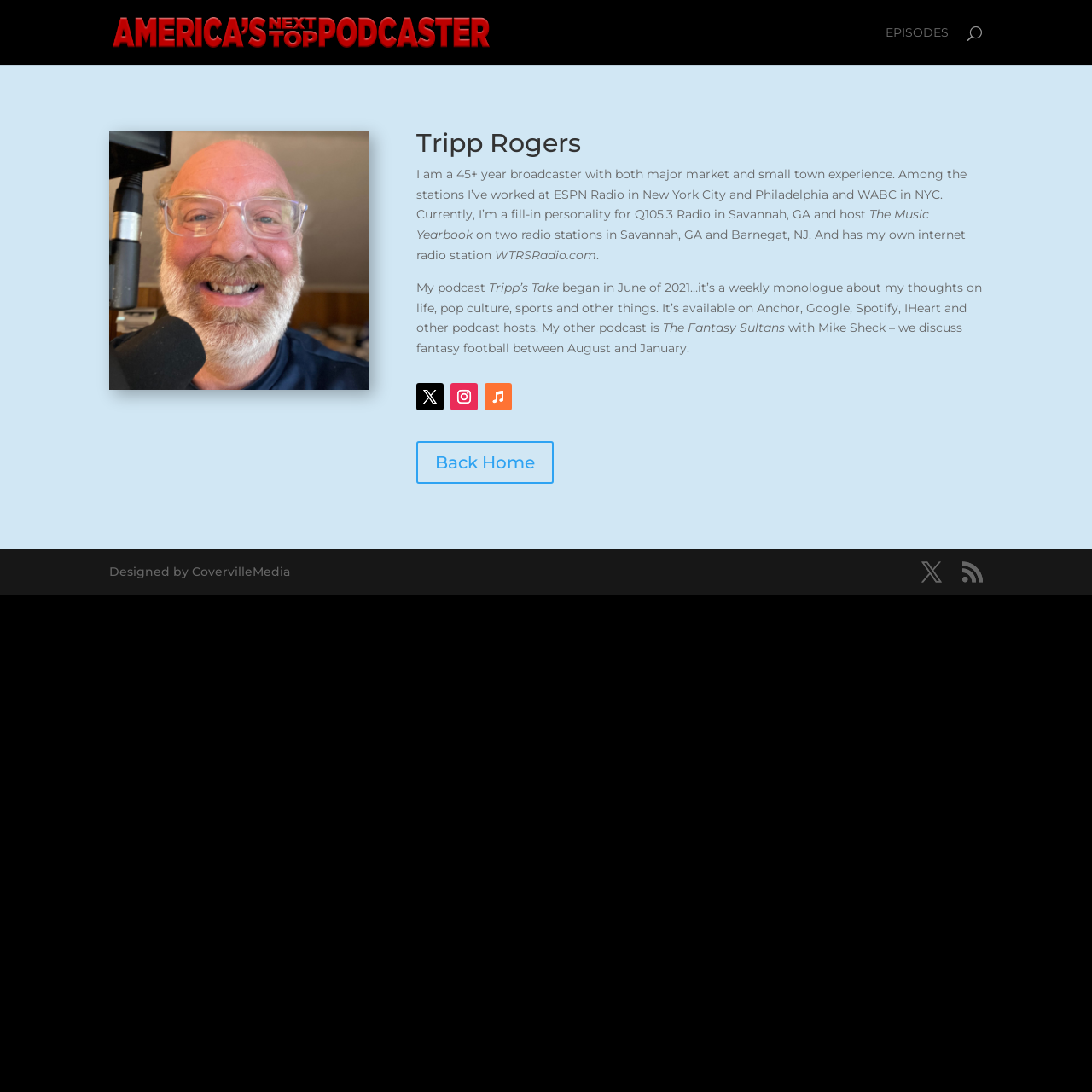Please specify the coordinates of the bounding box for the element that should be clicked to carry out this instruction: "Search for something". The coordinates must be four float numbers between 0 and 1, formatted as [left, top, right, bottom].

[0.1, 0.0, 0.9, 0.001]